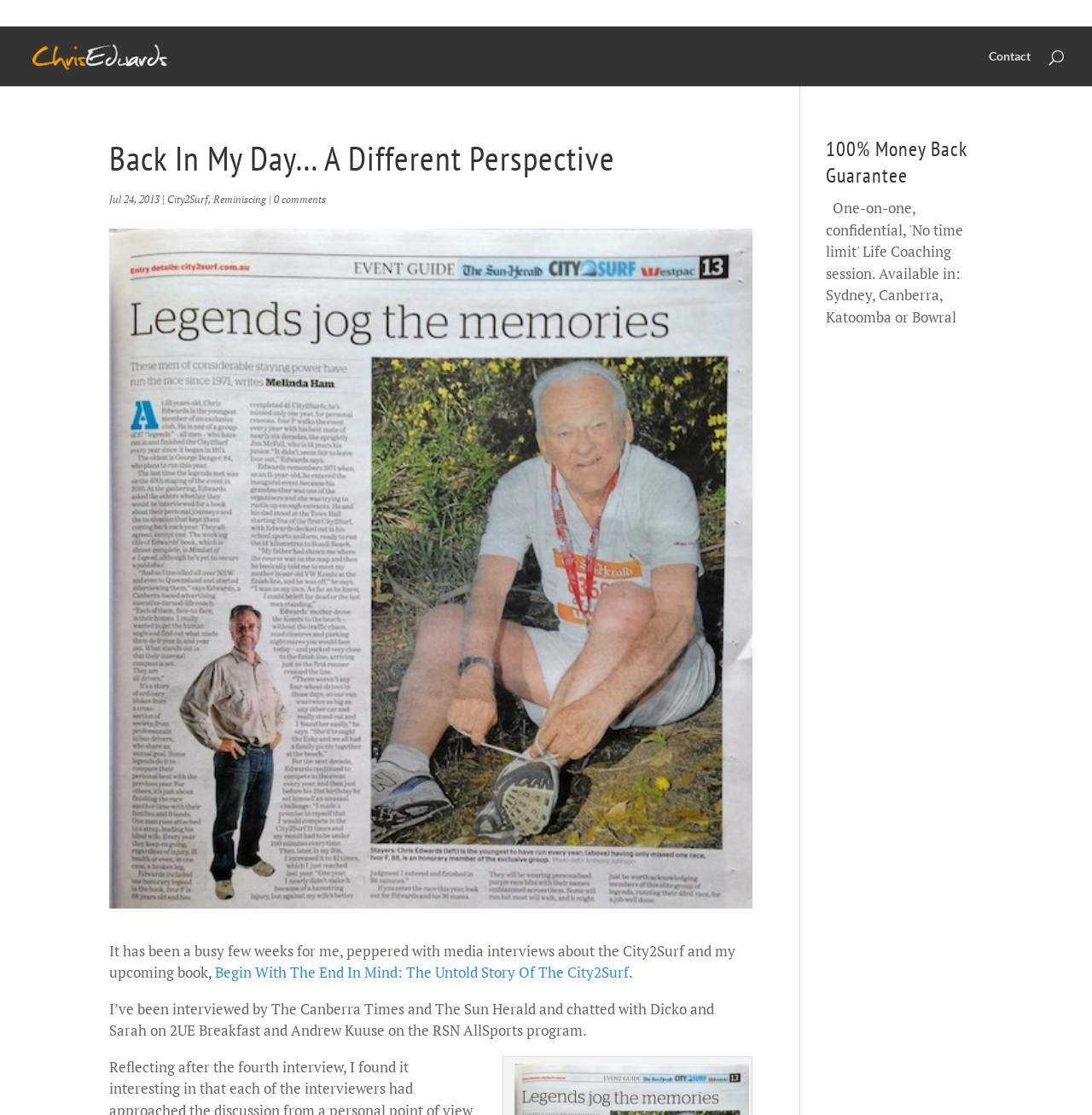Please extract the primary headline from the webpage.

Back In My Day… A Different Perspective